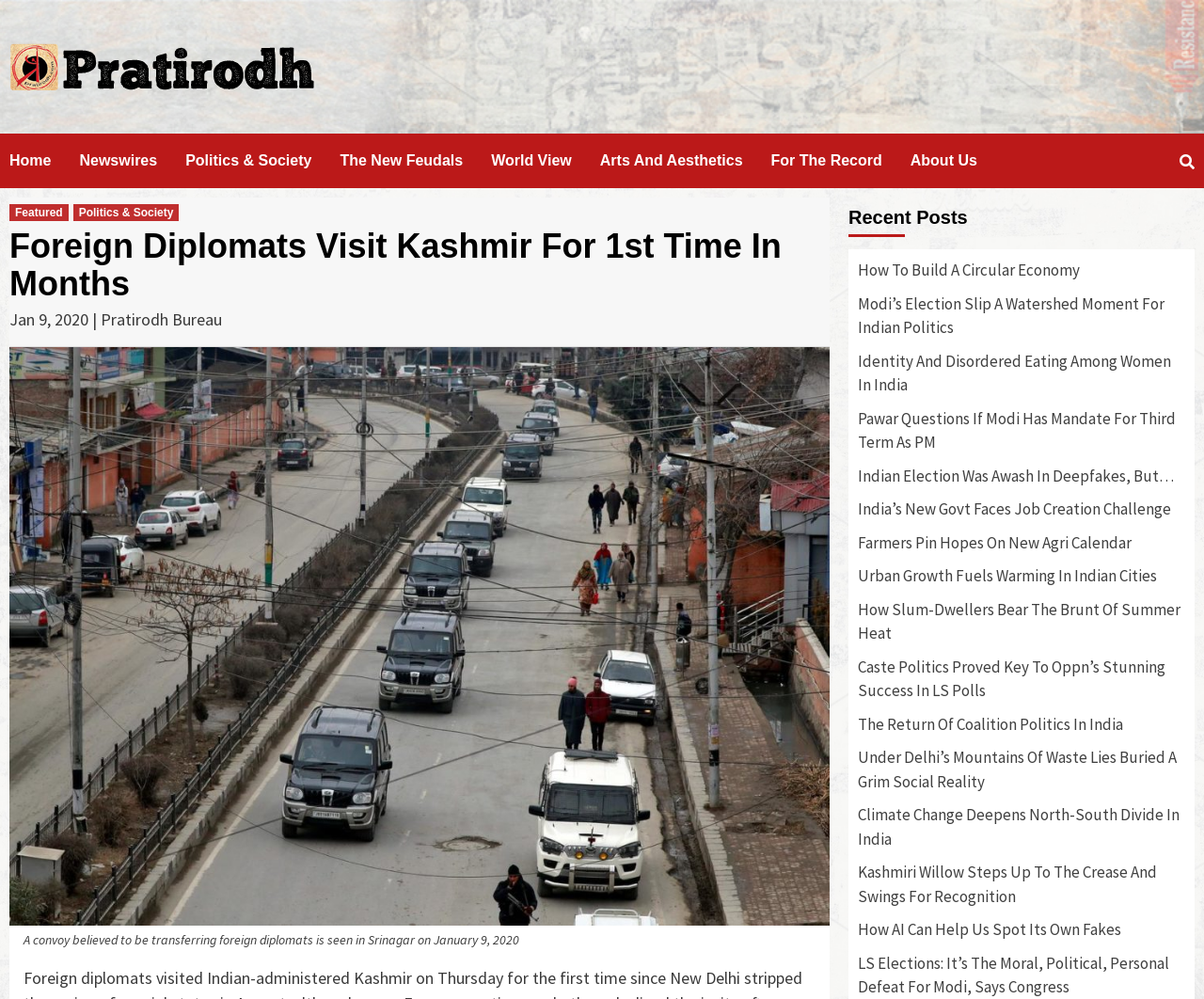What is the title of the section that lists recent posts?
Use the image to answer the question with a single word or phrase.

Recent Posts